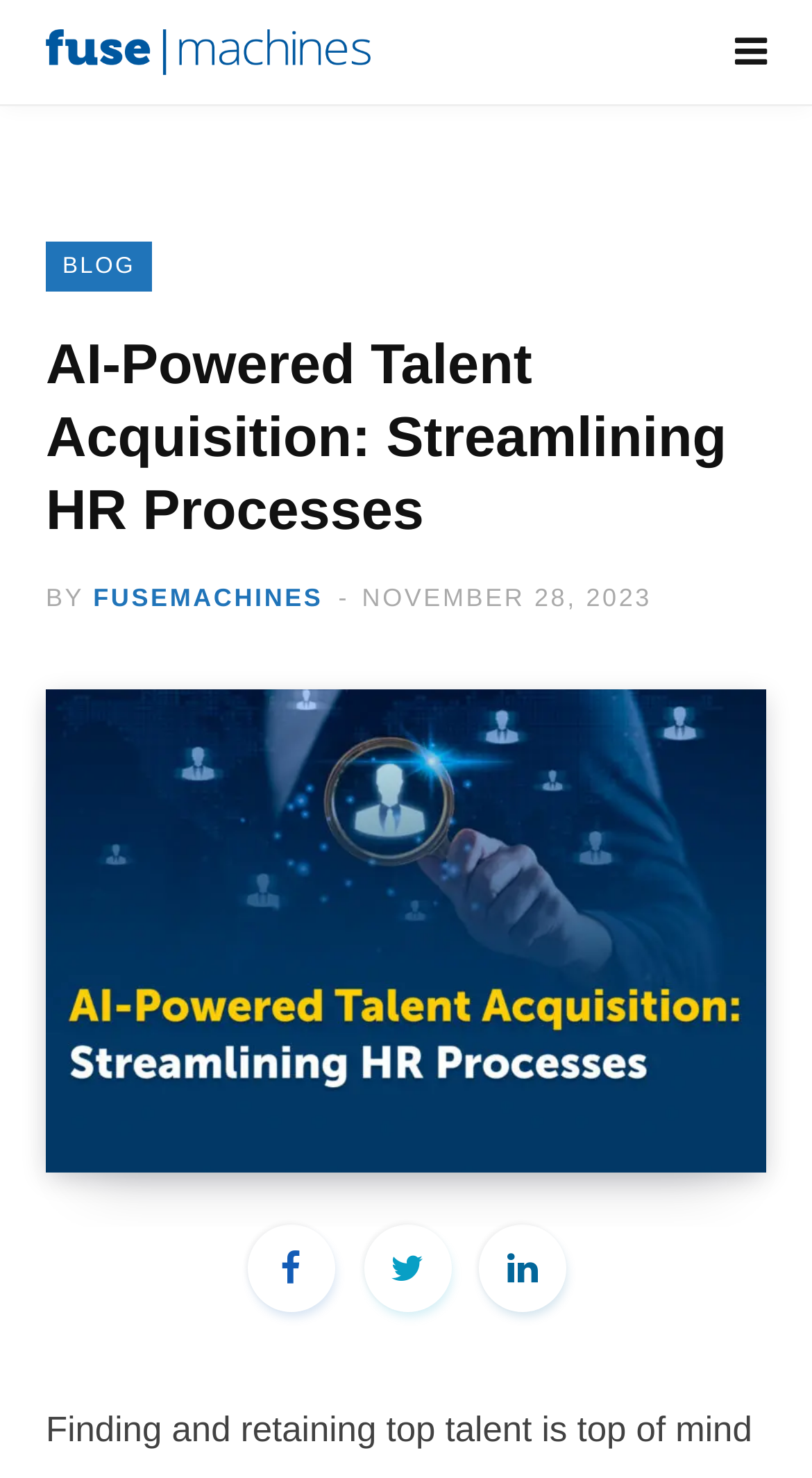When was the blog post published?
Based on the image, answer the question with a single word or brief phrase.

November 28, 2023